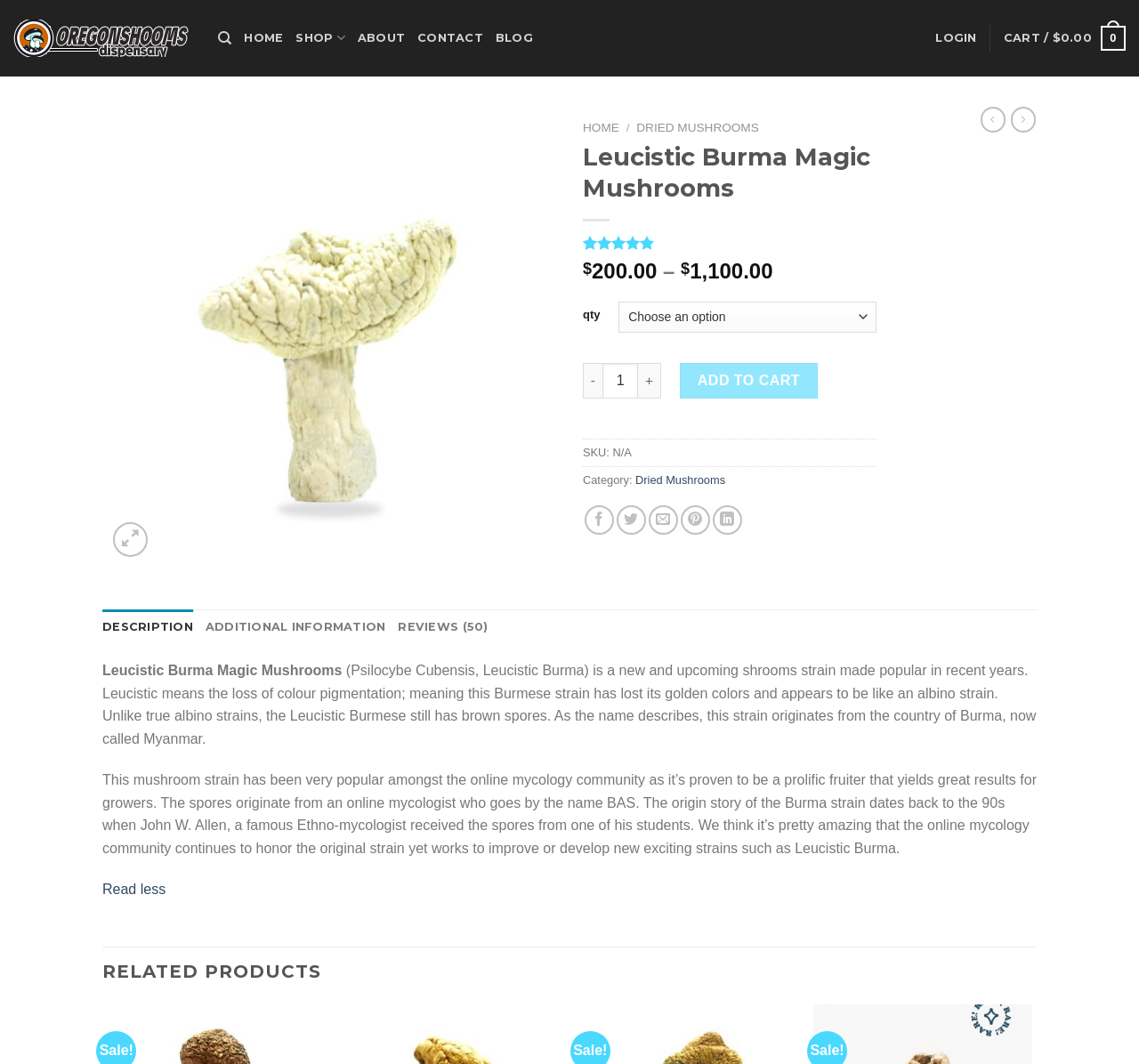Select the bounding box coordinates of the element I need to click to carry out the following instruction: "Add to cart".

[0.597, 0.341, 0.718, 0.375]